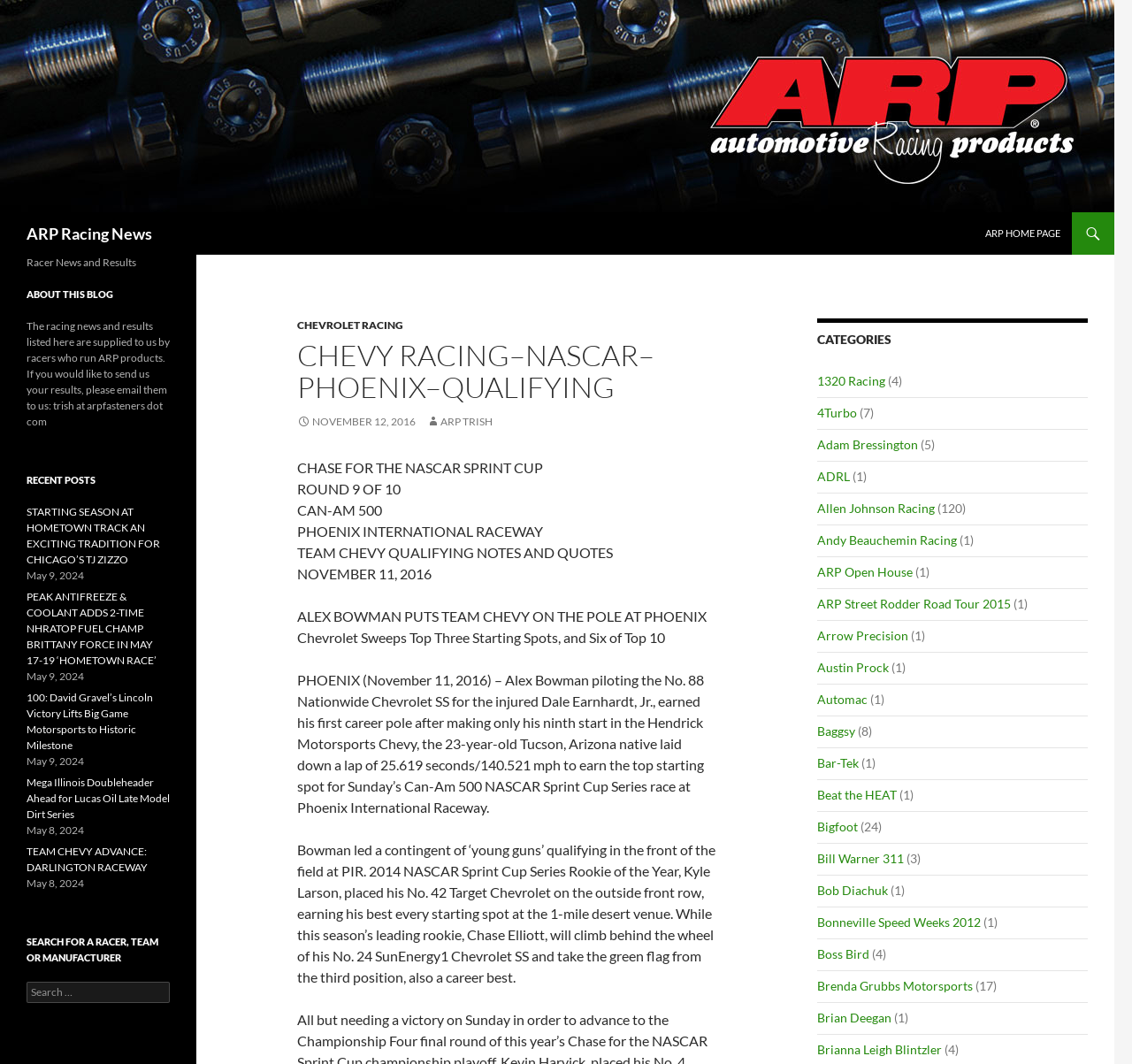Please find and give the text of the main heading on the webpage.

ARP Racing News